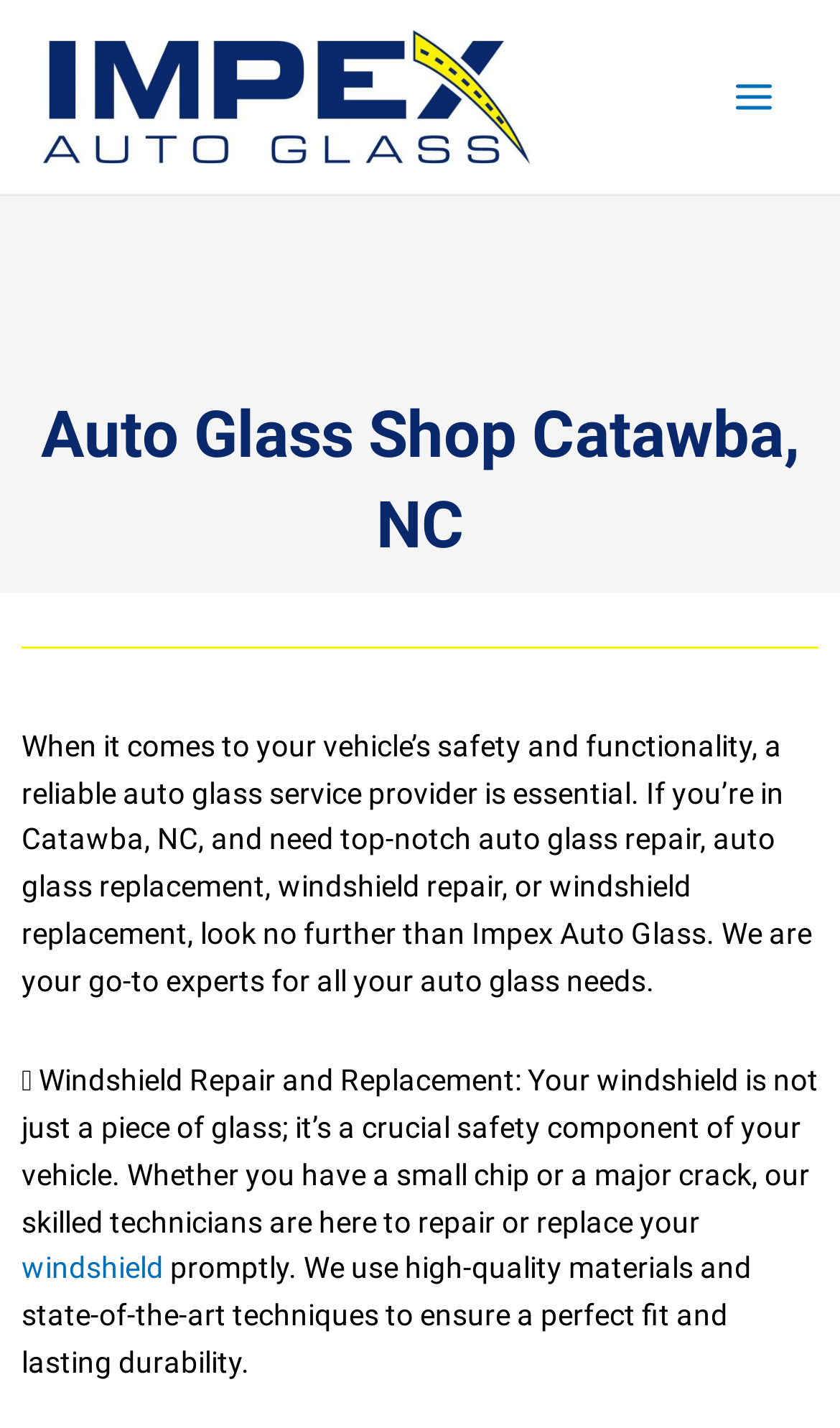Using the webpage screenshot, find the UI element described by title="cropped-IMPEX_AG_YEL.jpg - Impex Auto Glass". Provide the bounding box coordinates in the format (top-left x, top-left y, bottom-right x, bottom-right y), ensuring all values are floating point numbers between 0 and 1.

[0.051, 0.054, 0.631, 0.078]